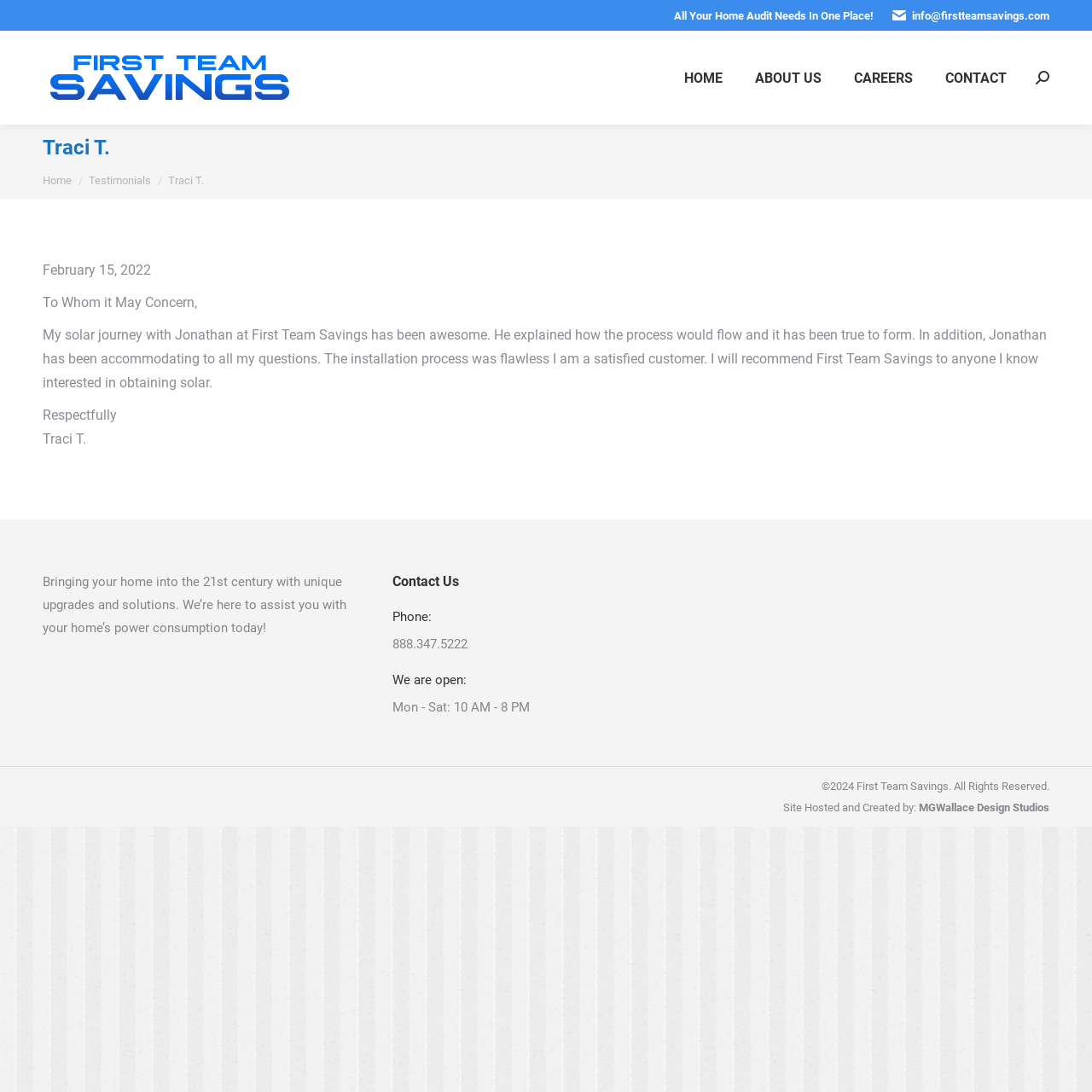Please give a short response to the question using one word or a phrase:
What is the name of the person who wrote the testimonial?

Traci T.